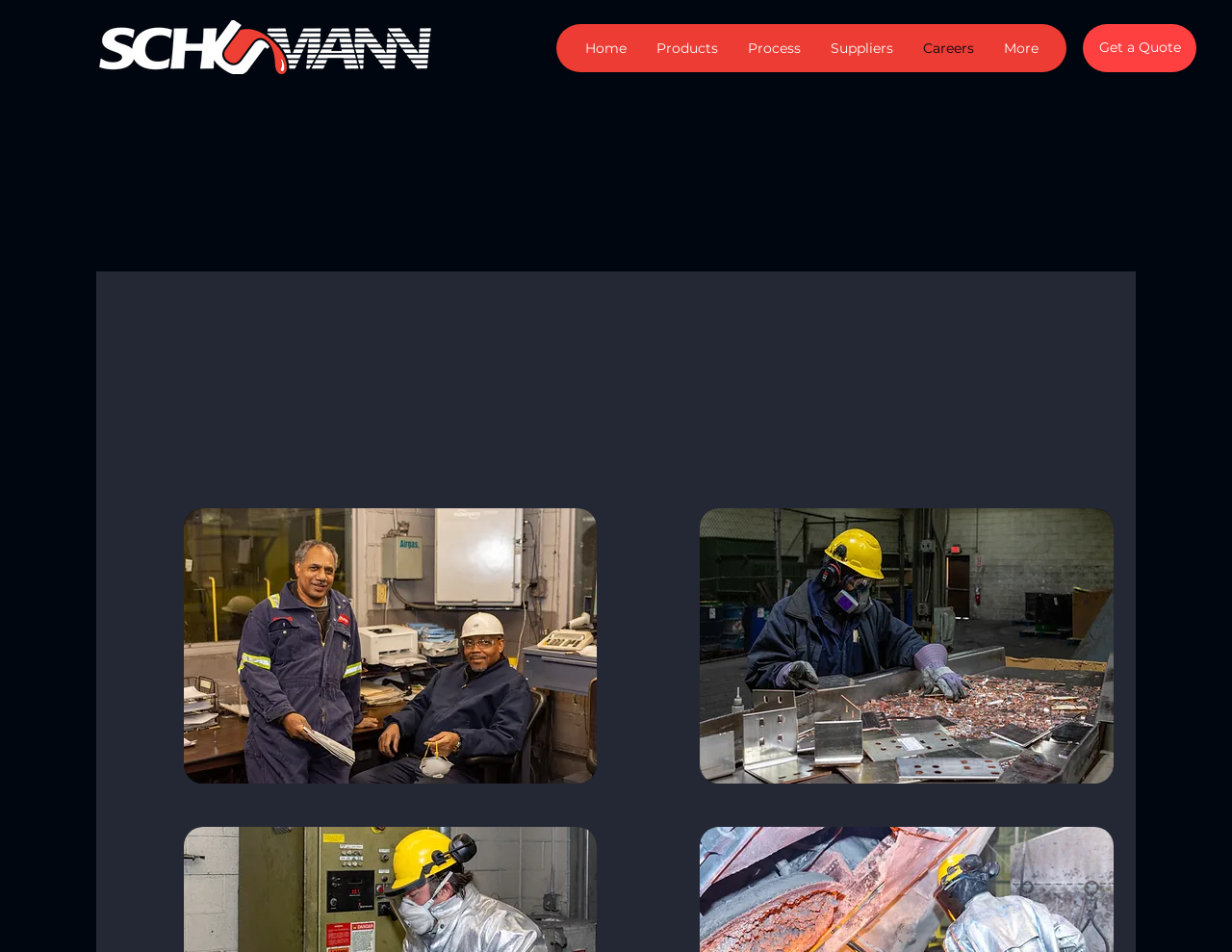Respond with a single word or phrase to the following question:
How many images are on this webpage?

3